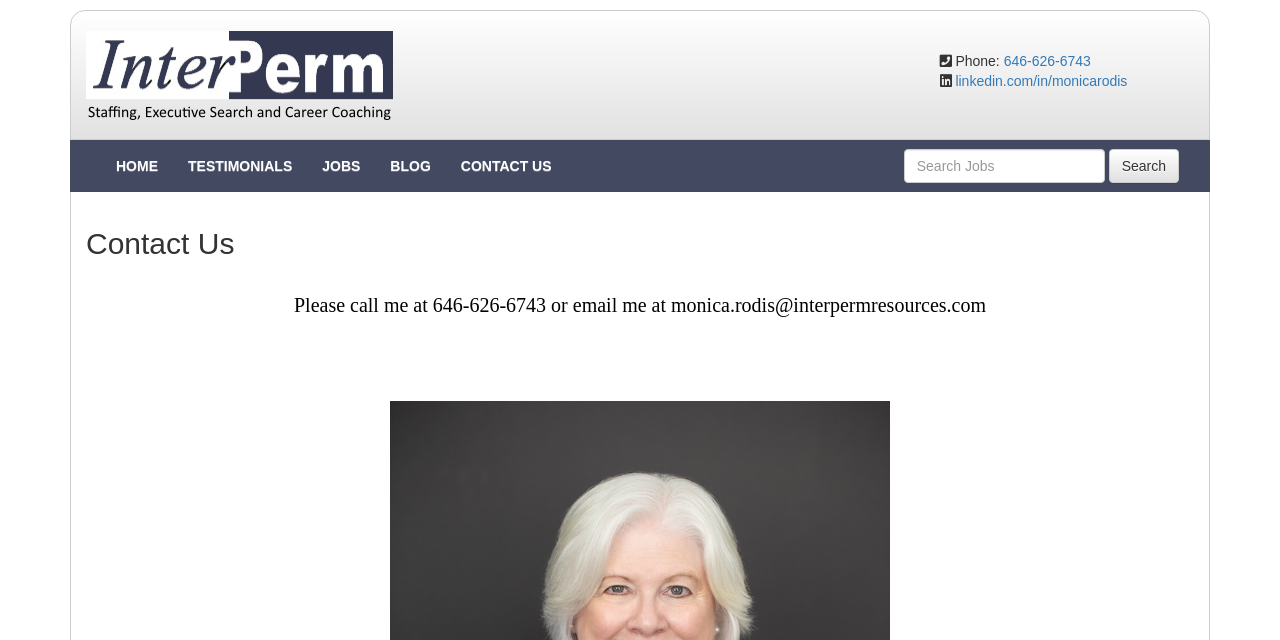What is the purpose of the textbox?
Answer with a single word or phrase, using the screenshot for reference.

Search Jobs